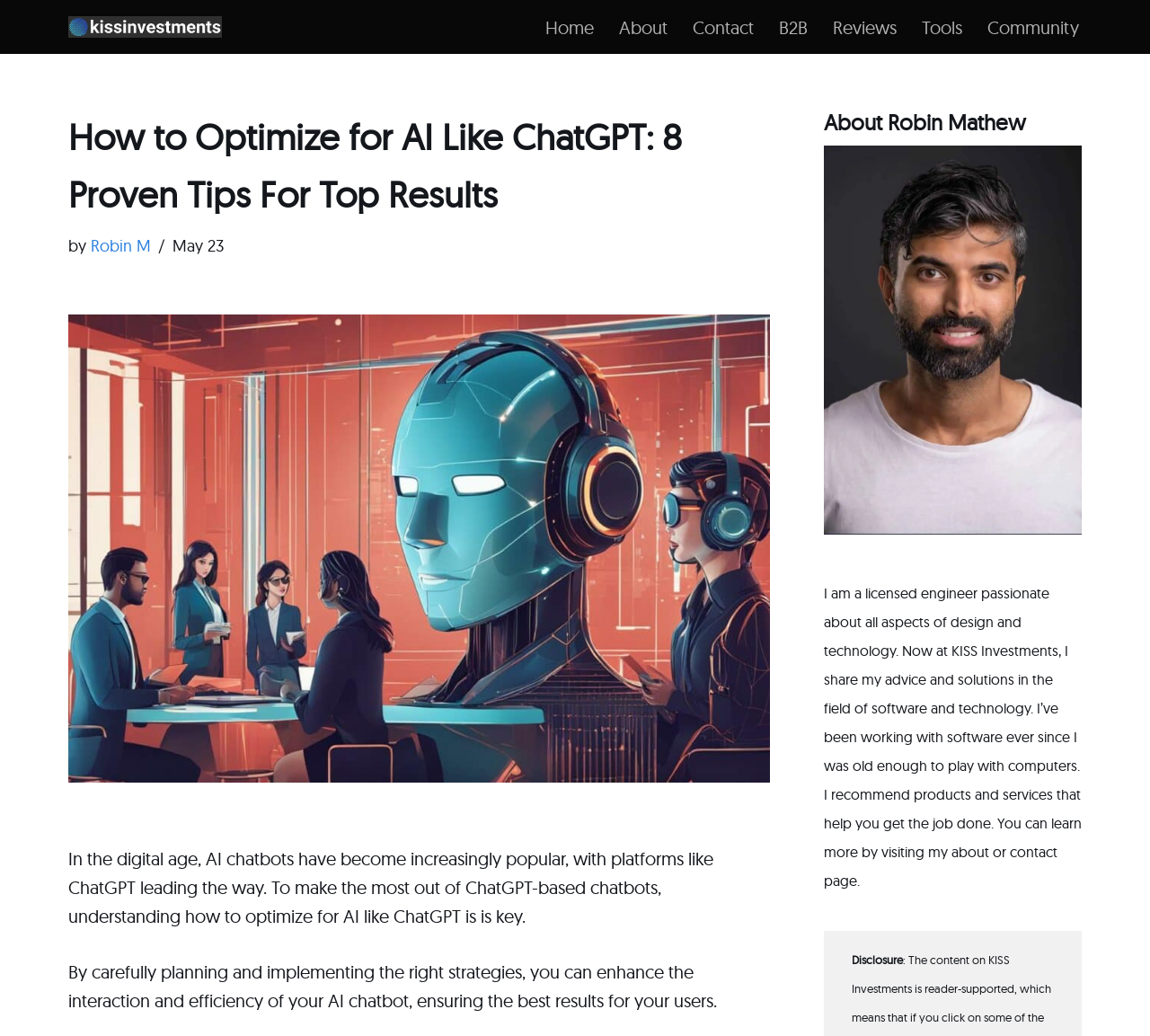Predict the bounding box coordinates for the UI element described as: "Robin M". The coordinates should be four float numbers between 0 and 1, presented as [left, top, right, bottom].

[0.079, 0.228, 0.131, 0.248]